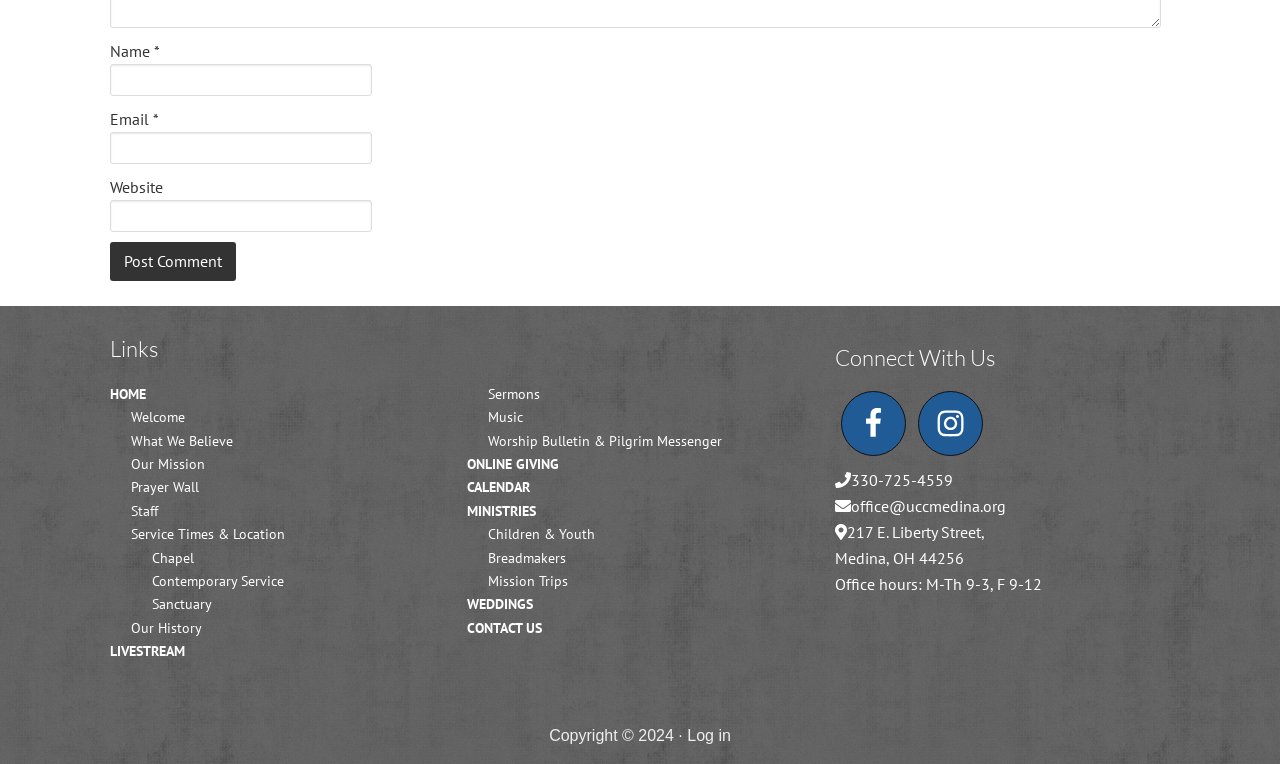Provide the bounding box coordinates of the UI element that matches the description: "Worship Bulletin & Pilgrim Messenger".

[0.381, 0.564, 0.564, 0.588]